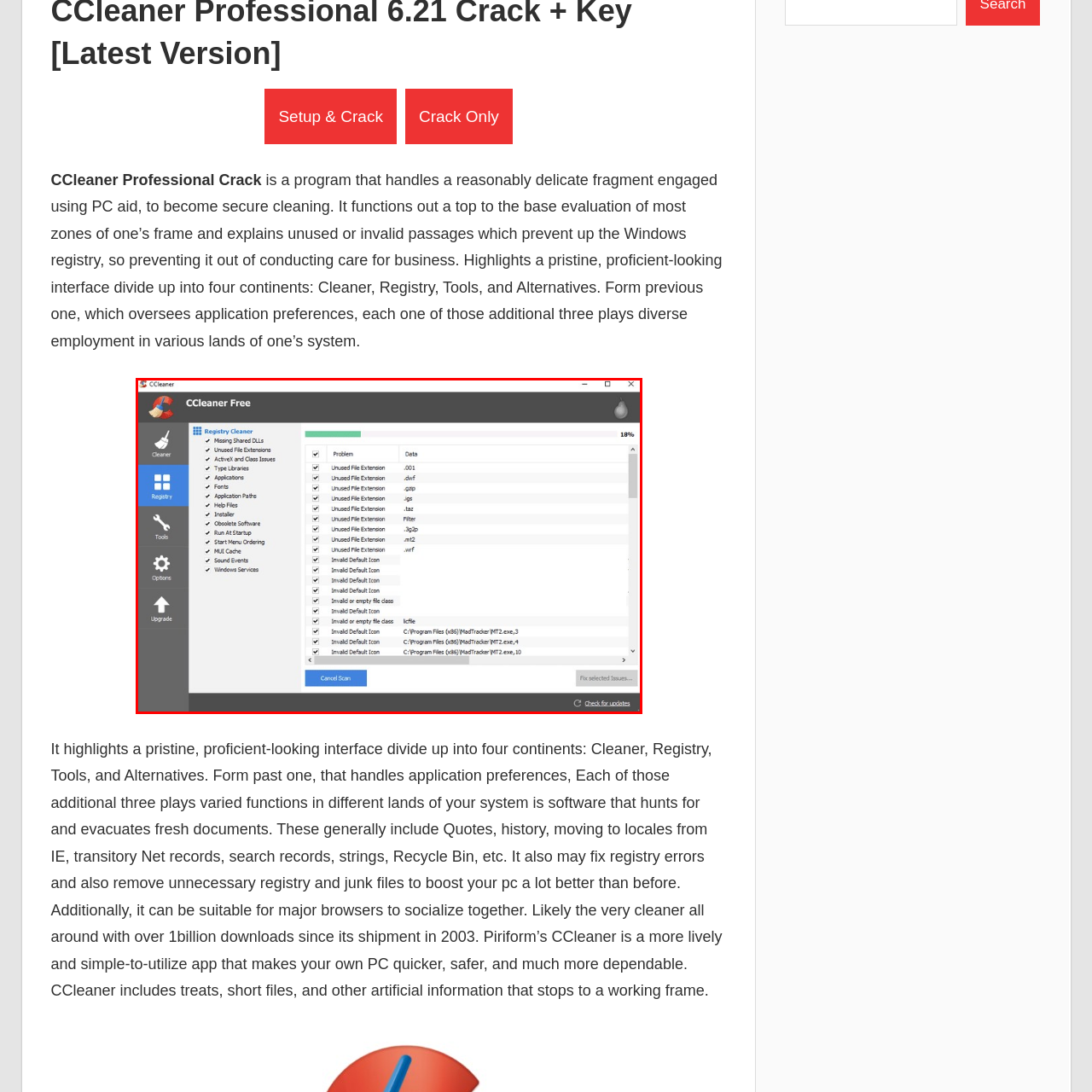Provide a comprehensive description of the image highlighted within the red bounding box.

The image showcases the user interface of CCleaner Free, focusing on the "Registry Cleaner" feature. The screen indicates a progress bar at 18% as it scans for potential issues within the Windows registry. The list displayed highlights various problems, including unused file extensions and invalid default icons. For each identified issue, specific details are provided, such as file extensions and their associated data paths, all aimed at improving system performance. The interface is designed for ease of navigation, with prominent buttons for additional options like "Cancel Scan" and "Fix selected issues," embodying CCleaner's commitment to delivering a streamlined and user-friendly experience for maintaining system health.